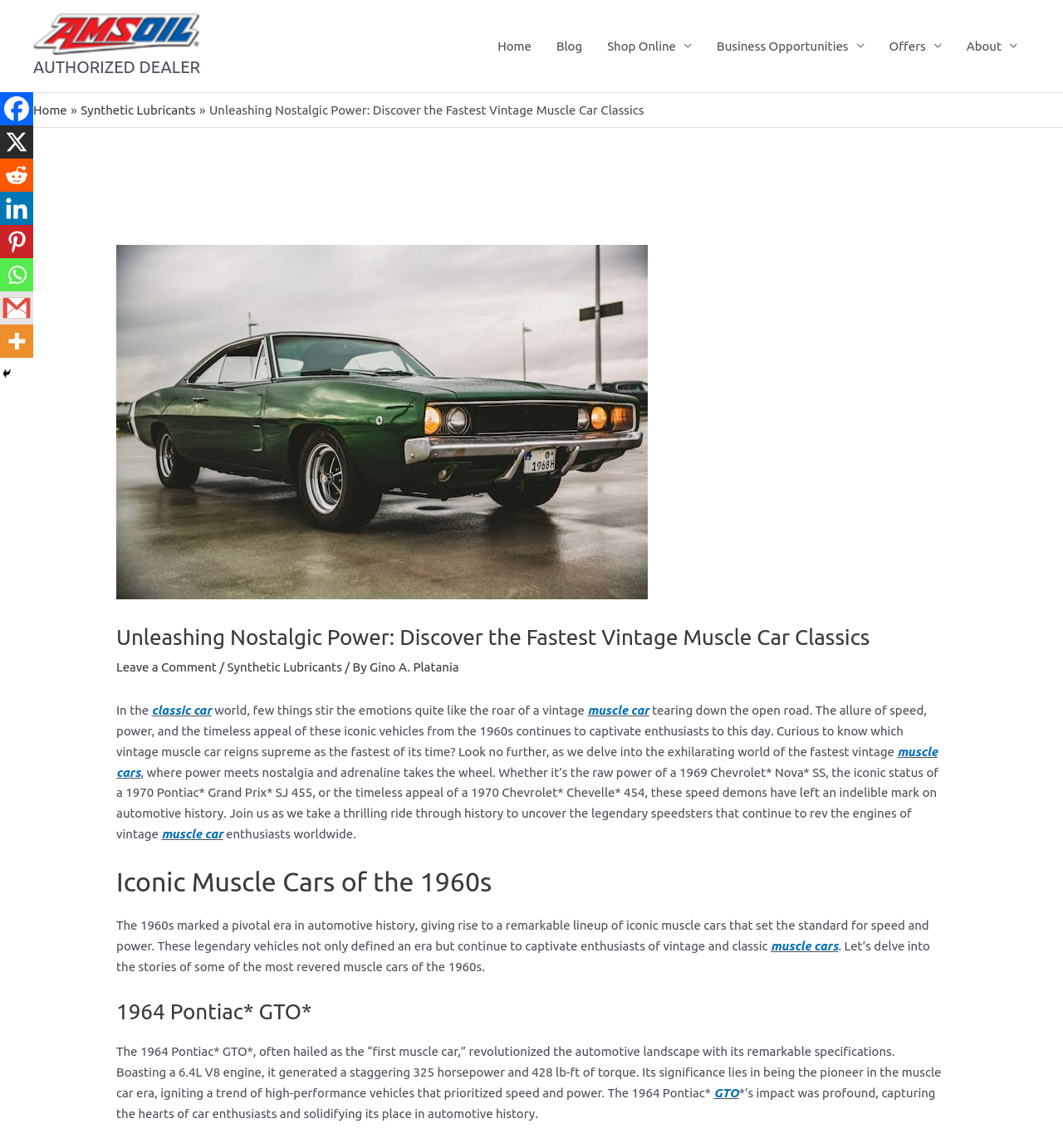Pinpoint the bounding box coordinates of the clickable element to carry out the following instruction: "Share on Facebook."

[0.0, 0.08, 0.031, 0.109]